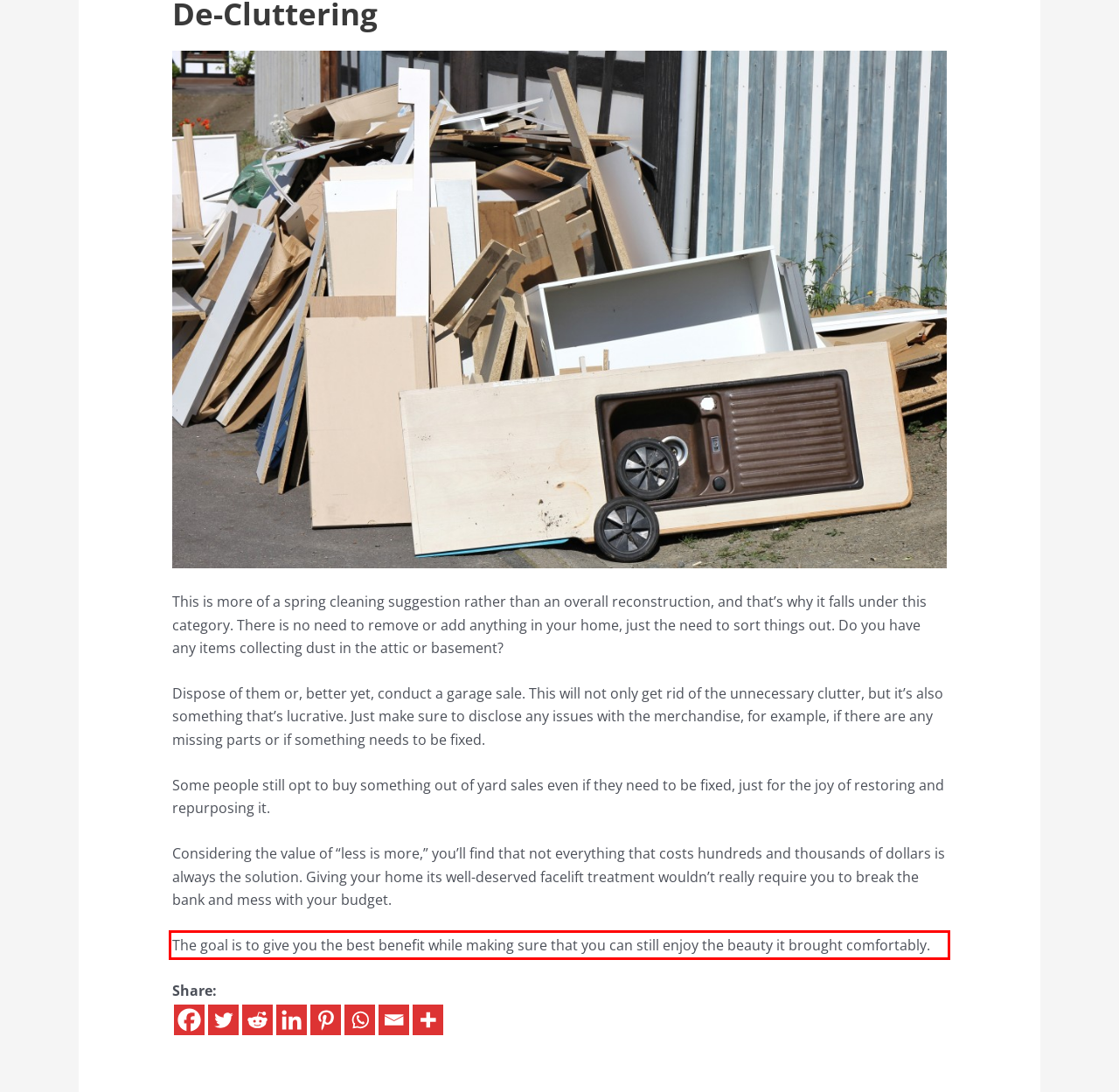Examine the screenshot of the webpage, locate the red bounding box, and perform OCR to extract the text contained within it.

The goal is to give you the best benefit while making sure that you can still enjoy the beauty it brought comfortably.